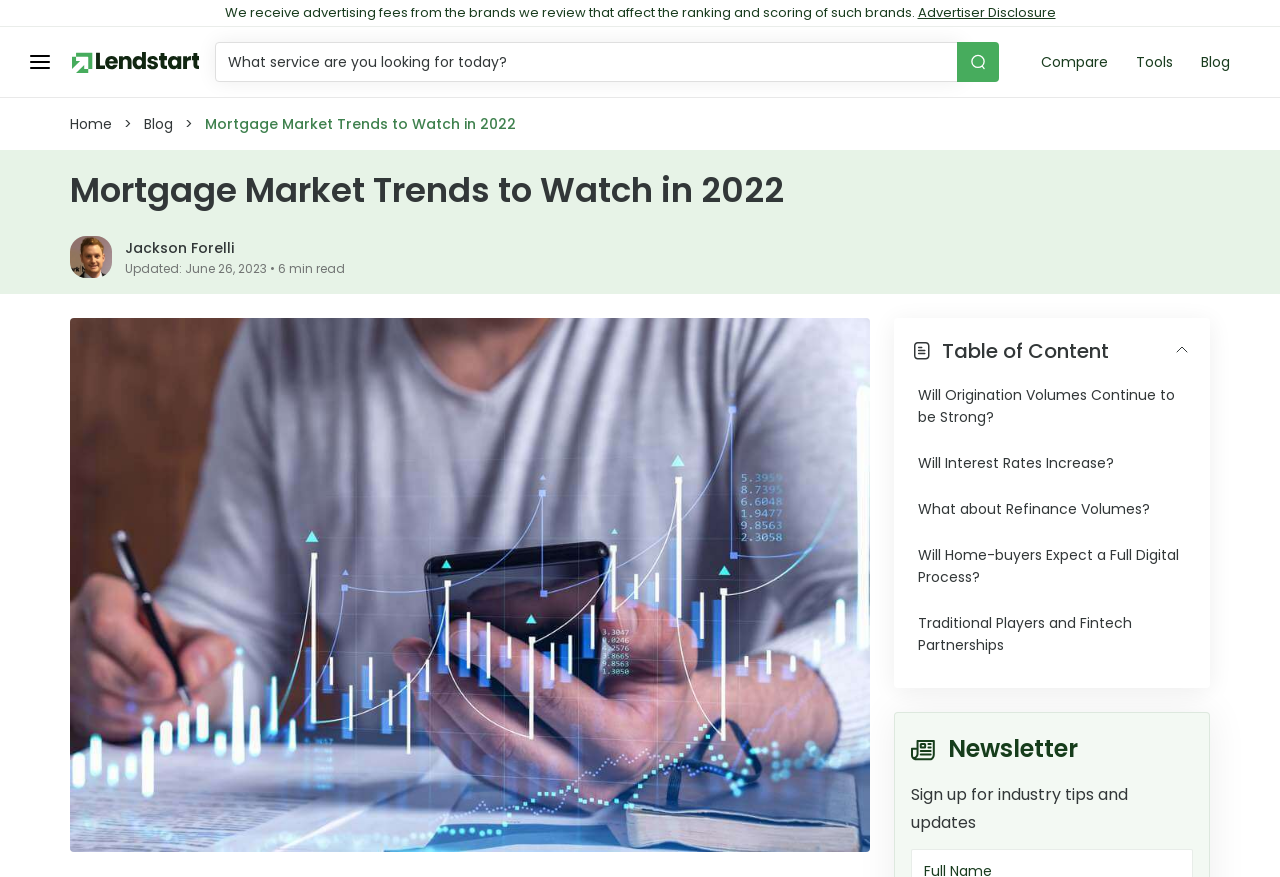What is the topic of this article?
Provide a fully detailed and comprehensive answer to the question.

I determined the topic by reading the main heading 'Mortgage Market Trends to Watch in 2022' and understanding the context of the webpage.